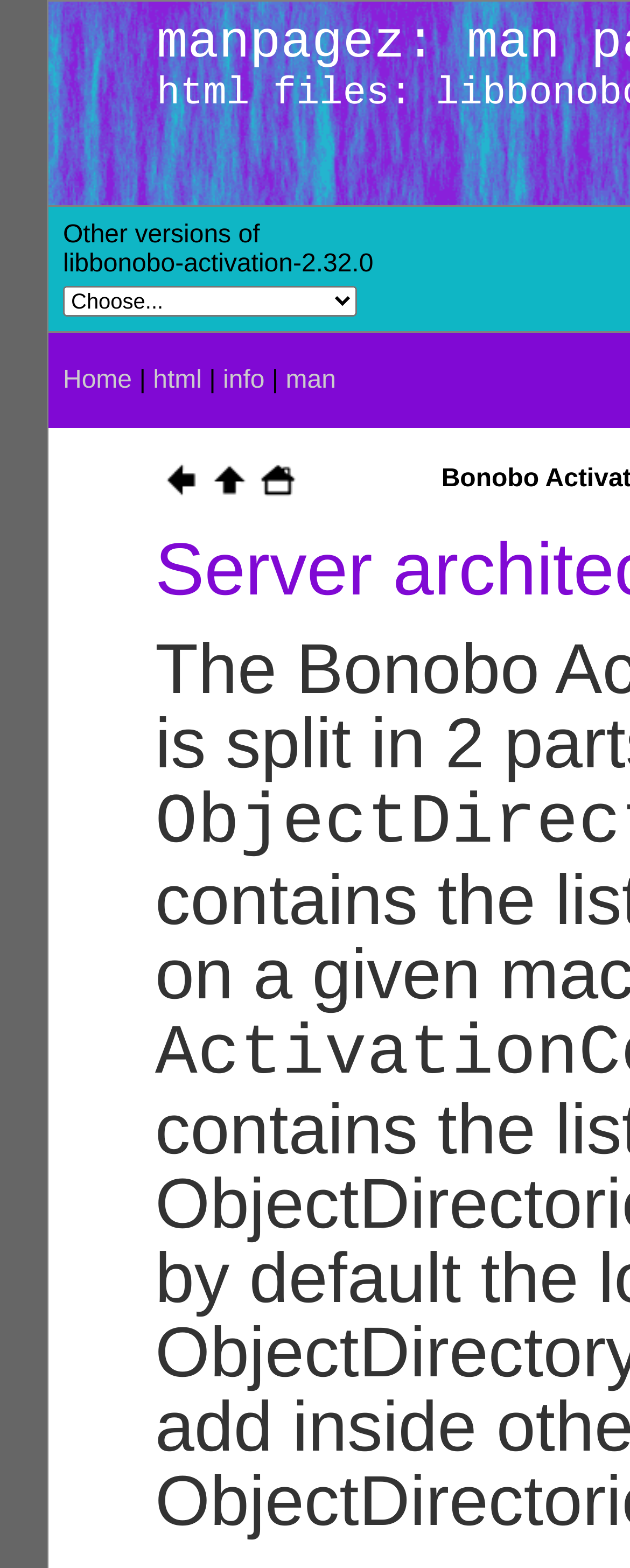How many grid cells are there in the navigation section?
Please answer the question as detailed as possible.

The navigation section contains three grid cells, each containing a link: 'Prev', 'Up', and 'Home'.